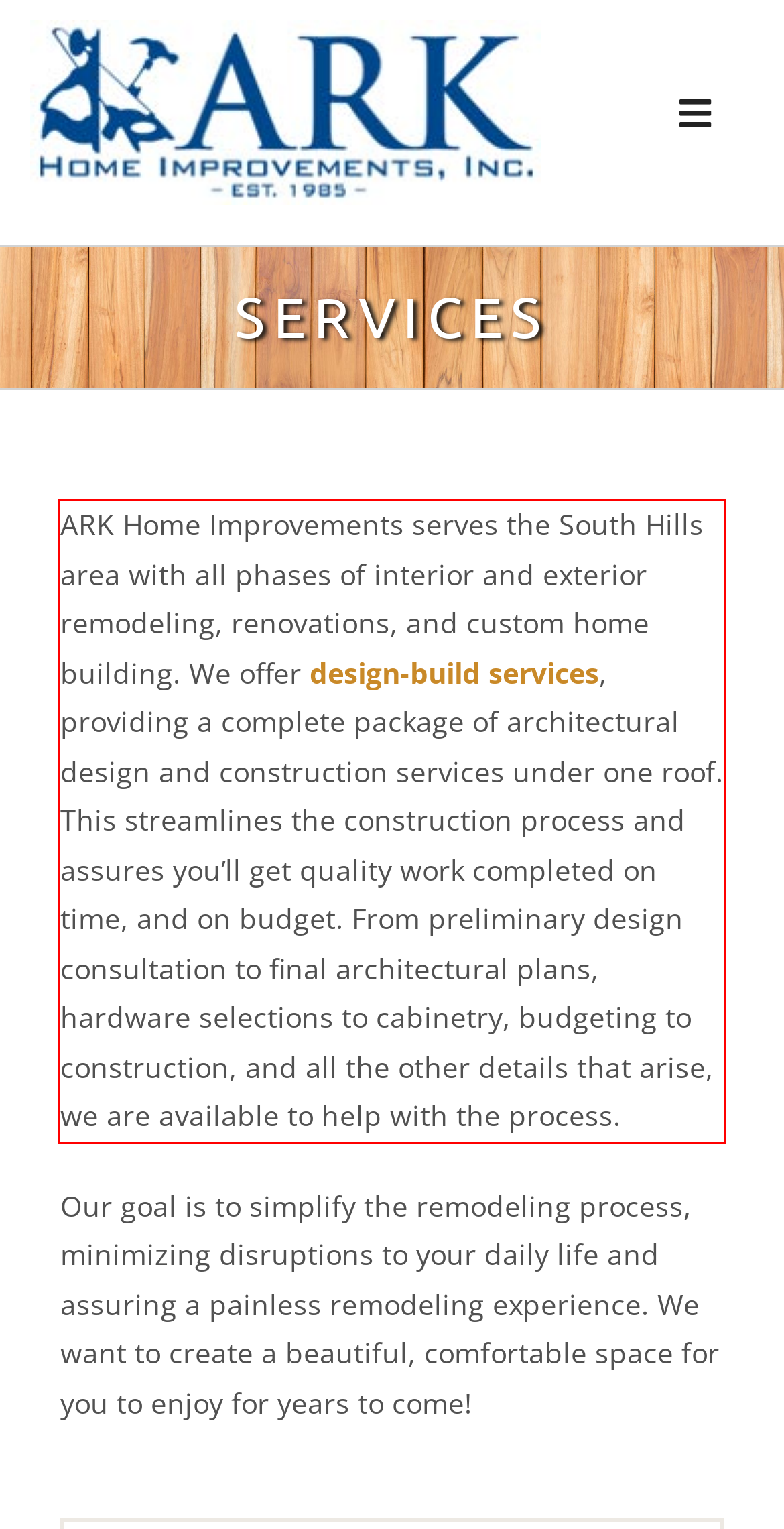Within the screenshot of the webpage, there is a red rectangle. Please recognize and generate the text content inside this red bounding box.

ARK Home Improvements serves the South Hills area with all phases of interior and exterior remodeling, renovations, and custom home building. We offer design-build services, providing a complete package of architectural design and construction services under one roof. This streamlines the construction process and assures you’ll get quality work completed on time, and on budget. From preliminary design consultation to final architectural plans, hardware selections to cabinetry, budgeting to construction, and all the other details that arise, we are available to help with the process.